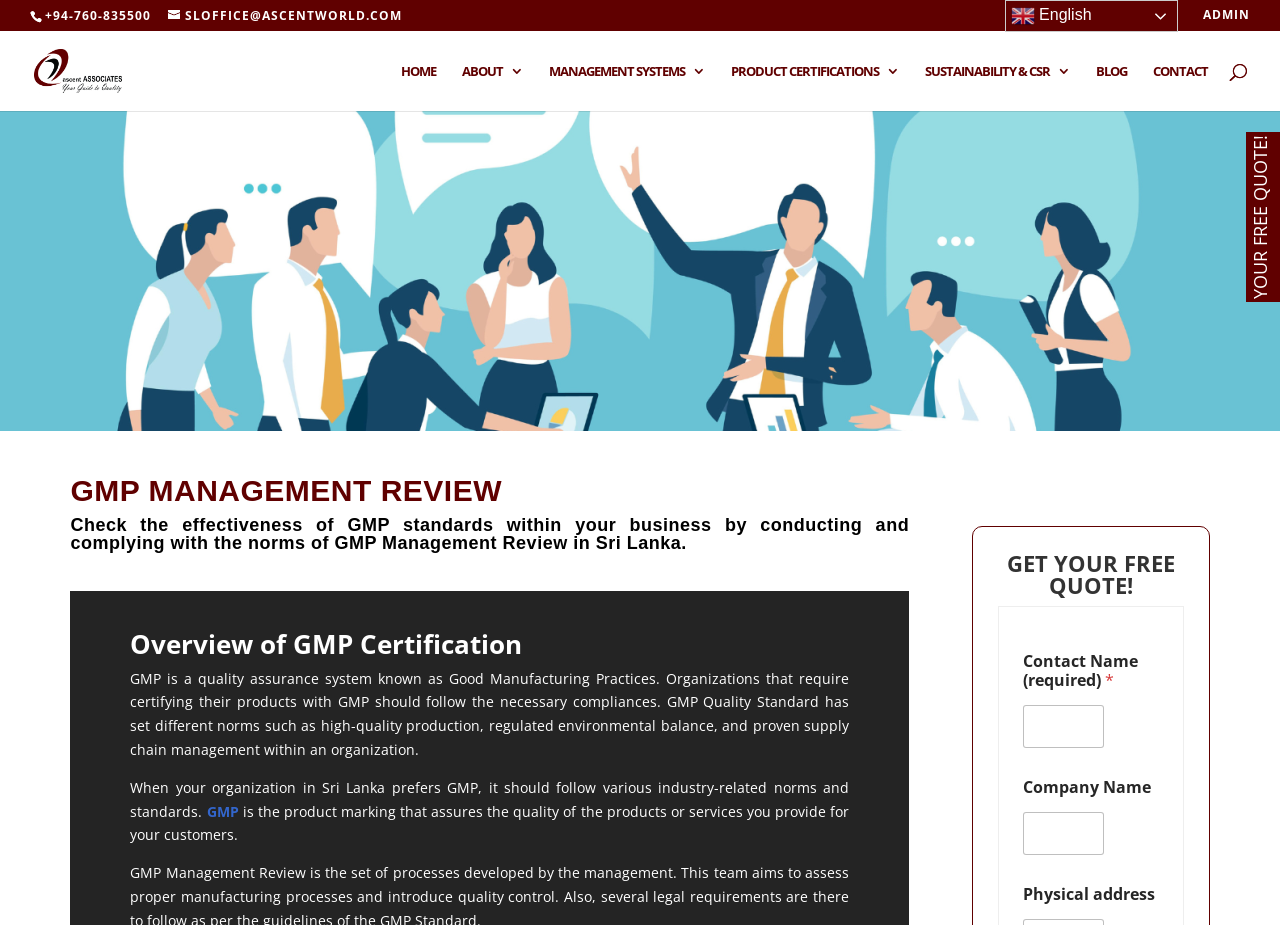Provide a single word or phrase to answer the given question: 
What is the name of the company?

Ascent Associates